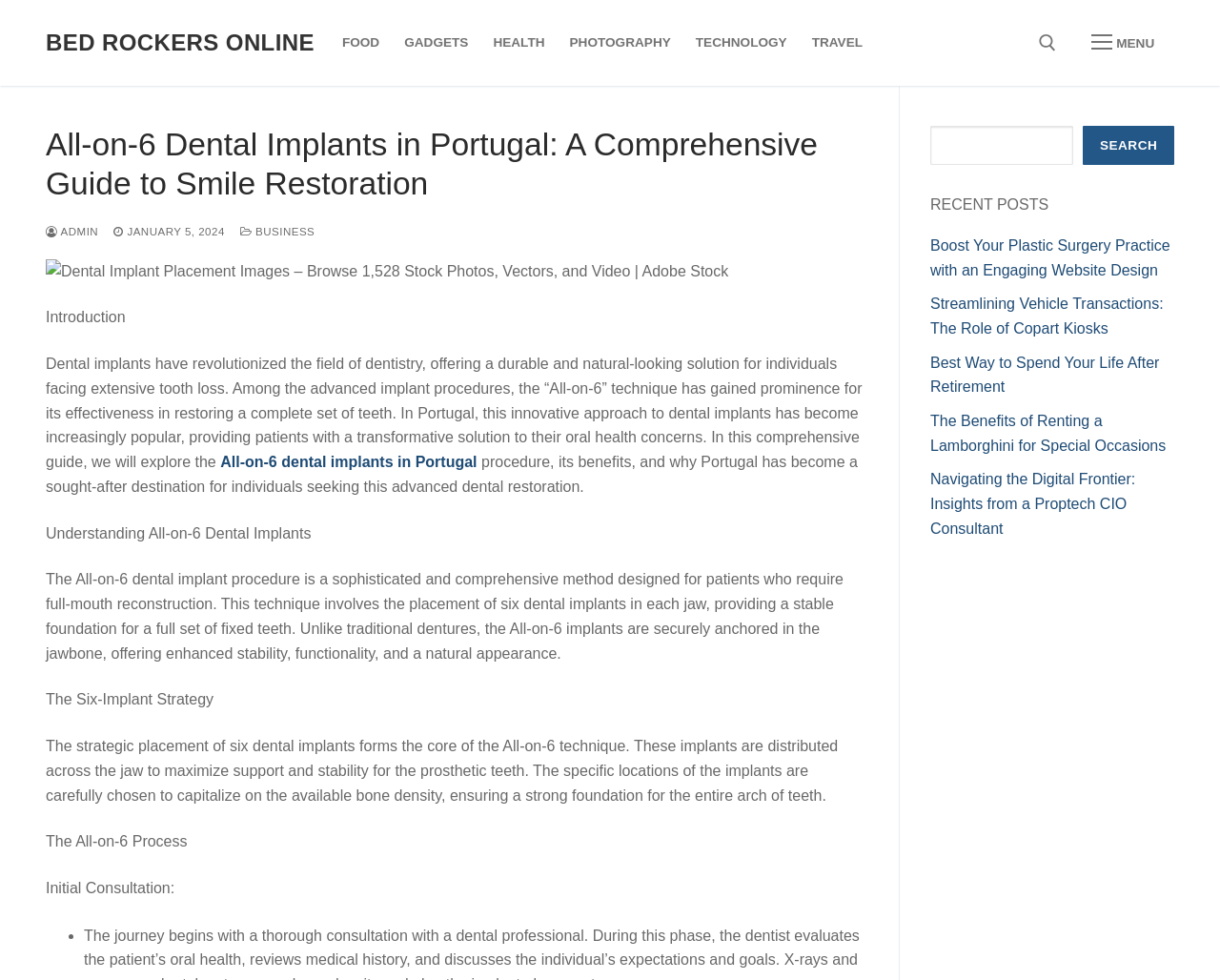Can you find the bounding box coordinates for the element to click on to achieve the instruction: "Open the menu"?

[0.878, 0.024, 0.963, 0.064]